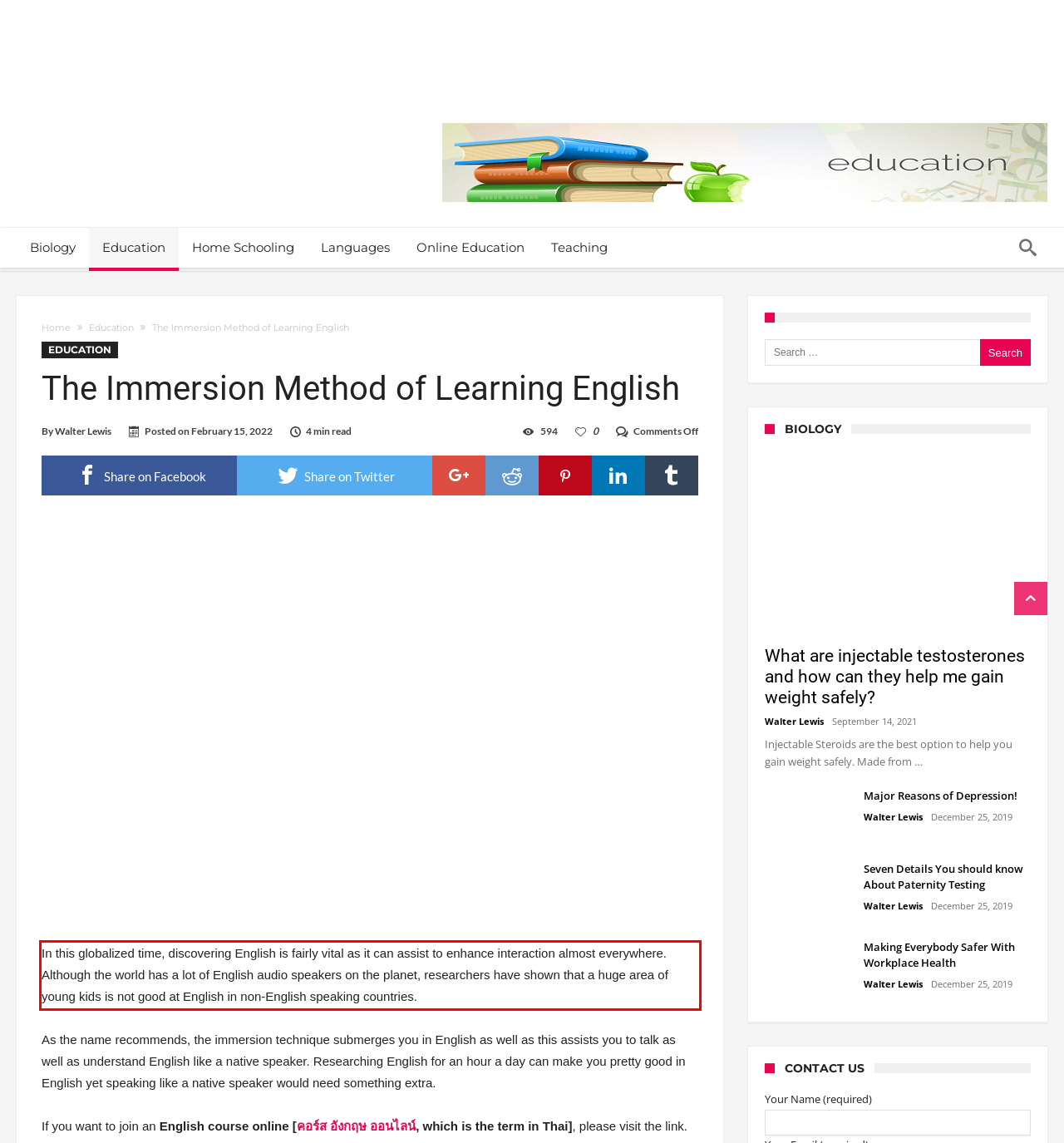Please use OCR to extract the text content from the red bounding box in the provided webpage screenshot.

In this globalized time, discovering English is fairly vital as it can assist to enhance interaction almost everywhere. Although the world has a lot of English audio speakers on the planet, researchers have shown that a huge area of young kids is not good at English in non-English speaking countries.